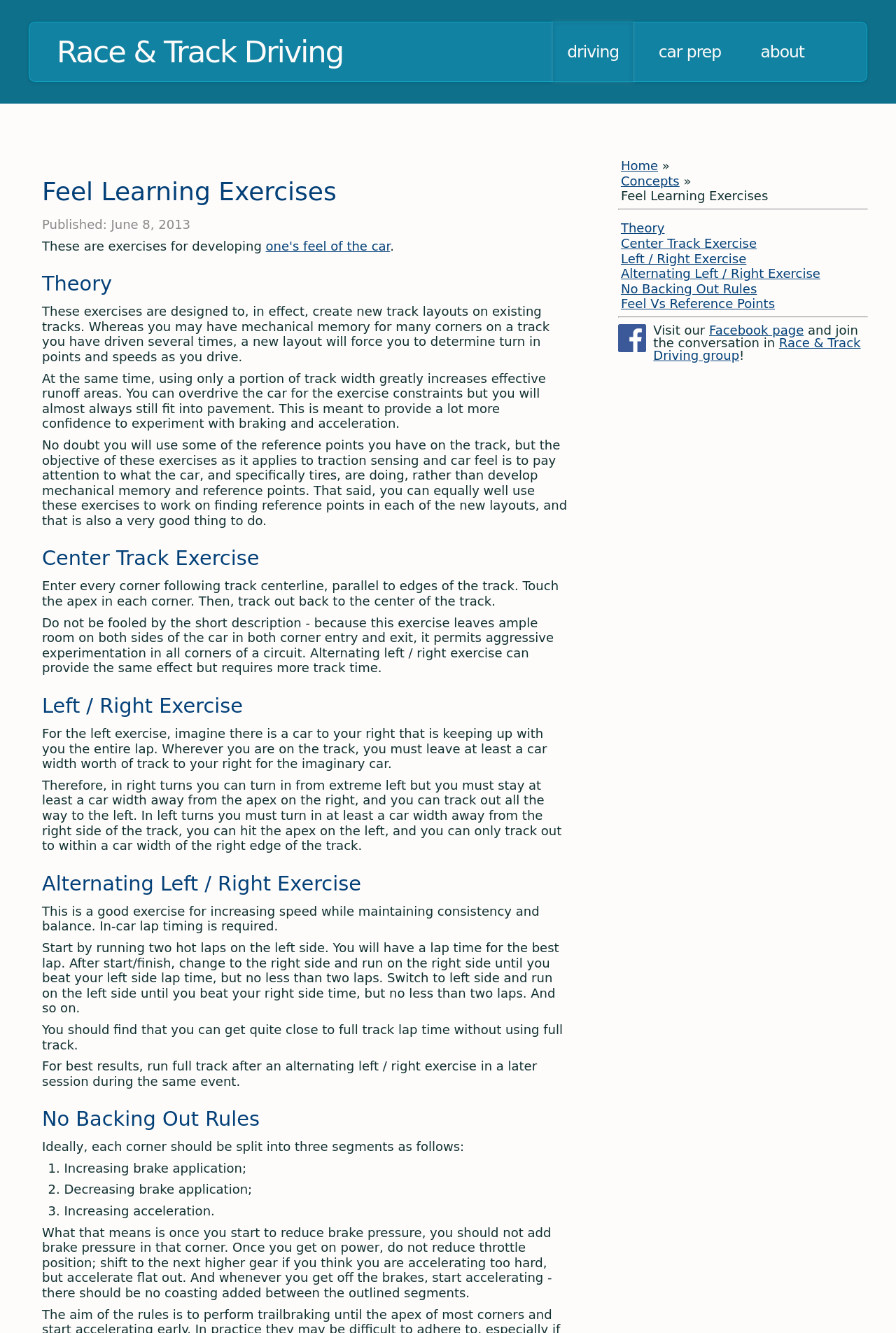Please identify the bounding box coordinates of the area that needs to be clicked to follow this instruction: "Visit the Facebook page".

None